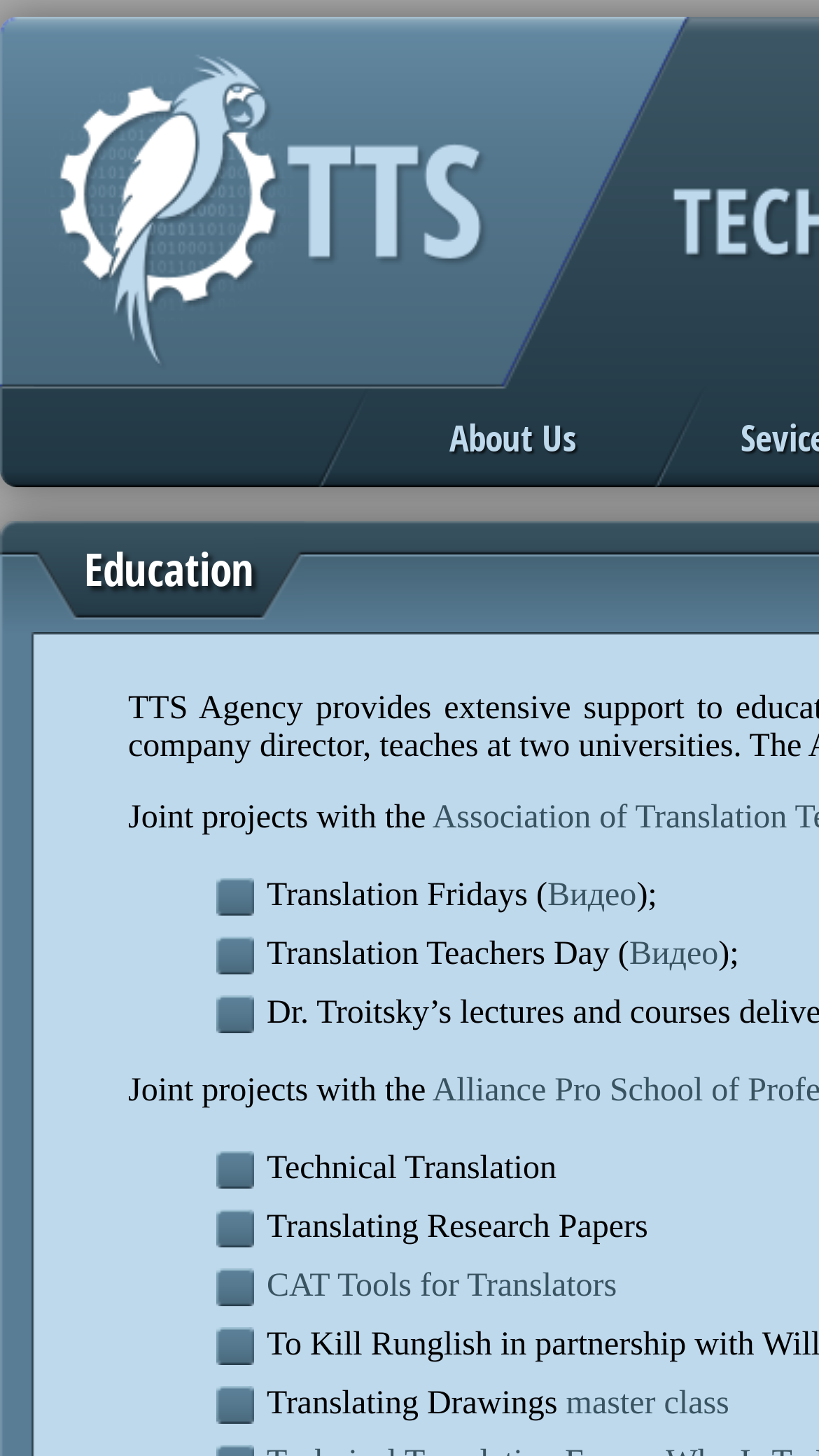What is the topic of the section that mentions 'CAT Tools for Translators'?
Based on the image, give a concise answer in the form of a single word or short phrase.

Technical Translation